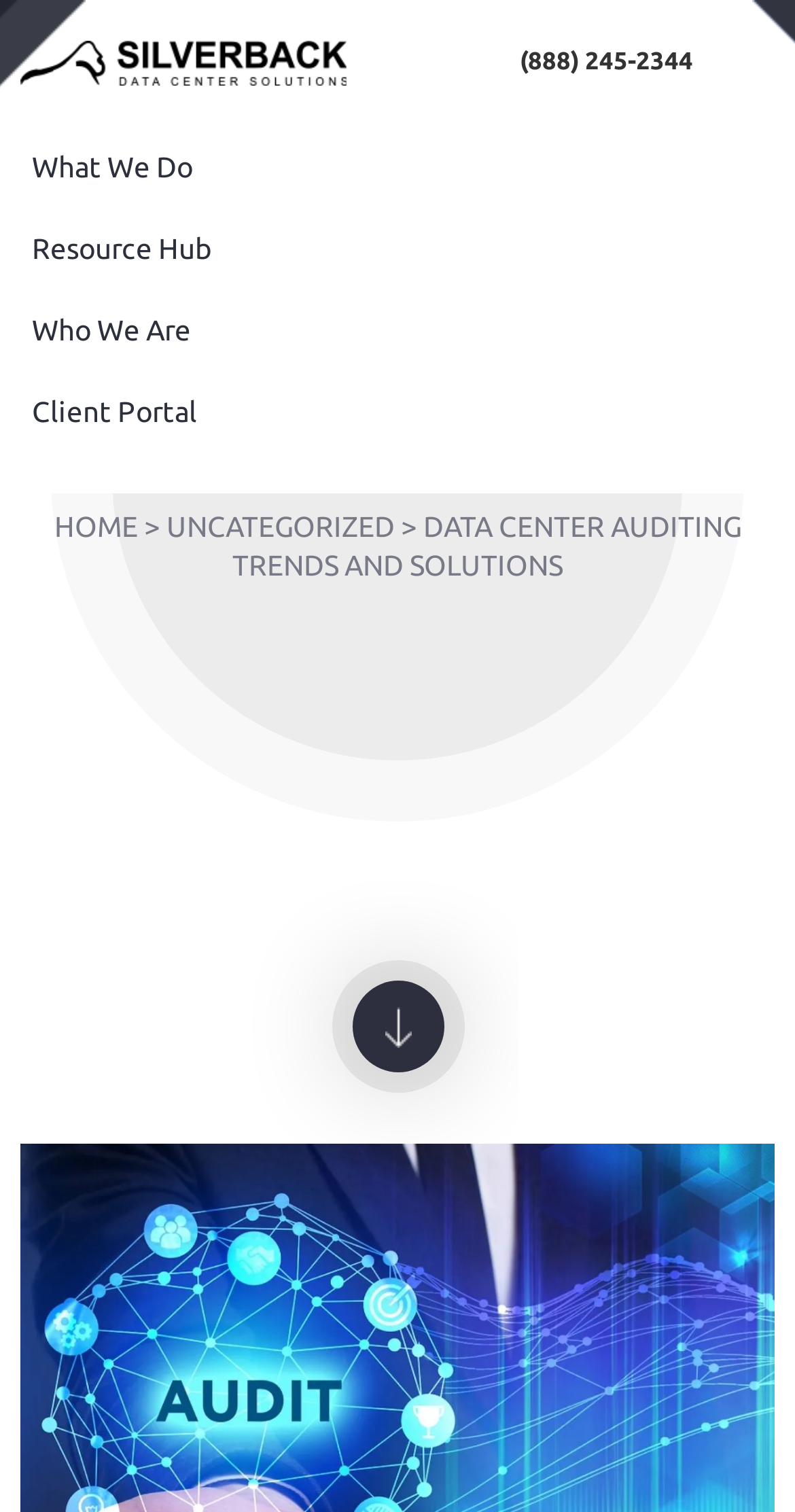What is the text of the main heading?
Examine the image and provide an in-depth answer to the question.

I found the main heading by looking at the center section of the webpage, where I saw a heading with the text 'DATA CENTER AUDITING TRENDS AND SOLUTIONS'.